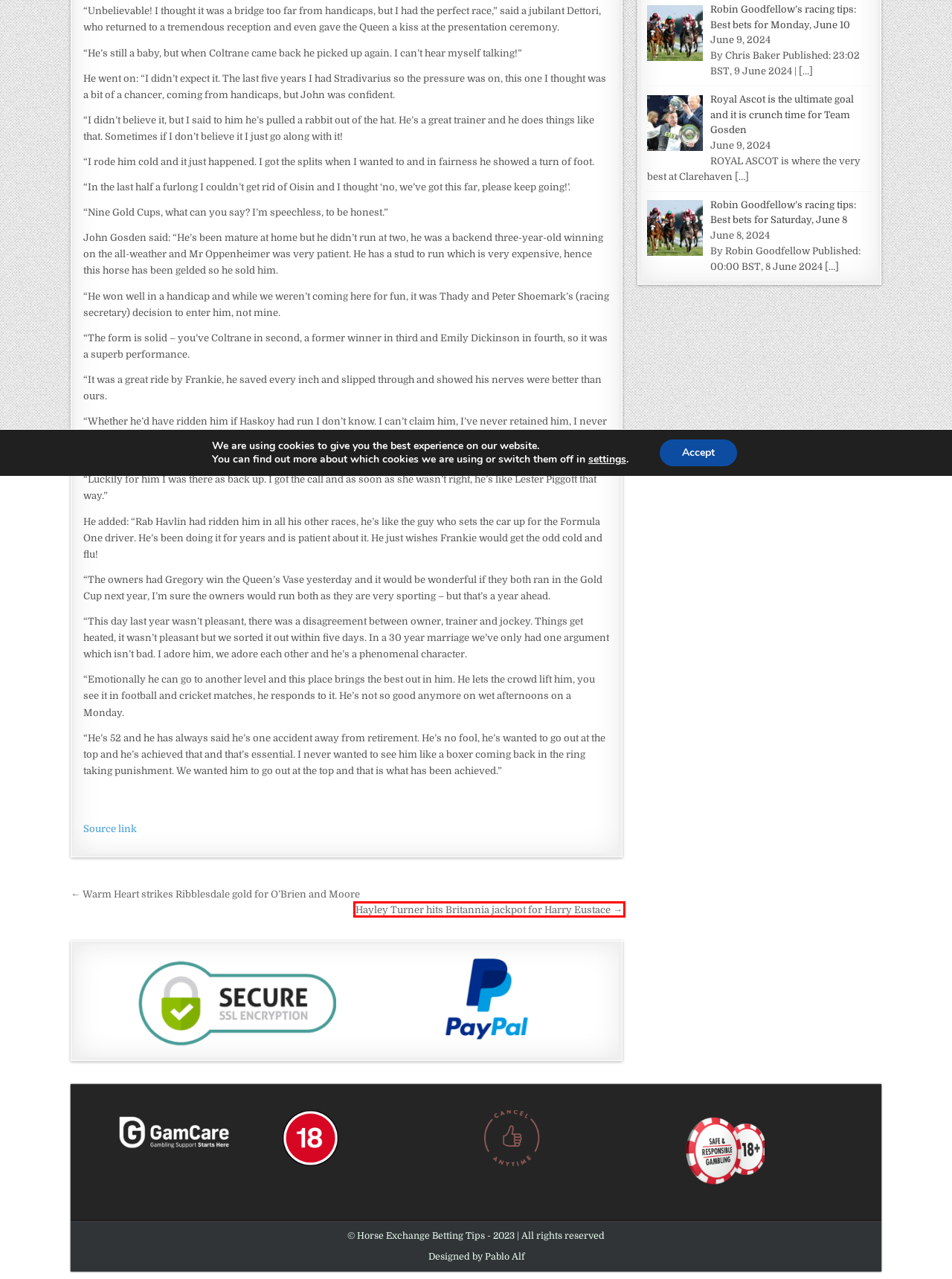Look at the screenshot of a webpage with a red bounding box and select the webpage description that best corresponds to the new page after clicking the element in the red box. Here are the options:
A. Royal Ascot is the ultimate goal and it is crunch time for Team Gosden - Horse Exchange Betting Tips
B. Robin Goodfellow's racing tips: Best bets for Saturday, June 8 - Horse Exchange Betting Tips
C. Robin Goodfellow's racing tips: Best bets for Monday, June 10 - Horse Exchange Betting Tips
D. Profile - Horse Exchange Betting Tips
E. Quarterly Full Service - Horse Exchange Betting Tips
F. Hayley Turner hits Britannia jackpot for Harry Eustace - Horse Exchange Betting Tips
G. Pablo Alf – bespoke design service
H. Horse Exchange Betting Tips - The Choice of Professionals

F